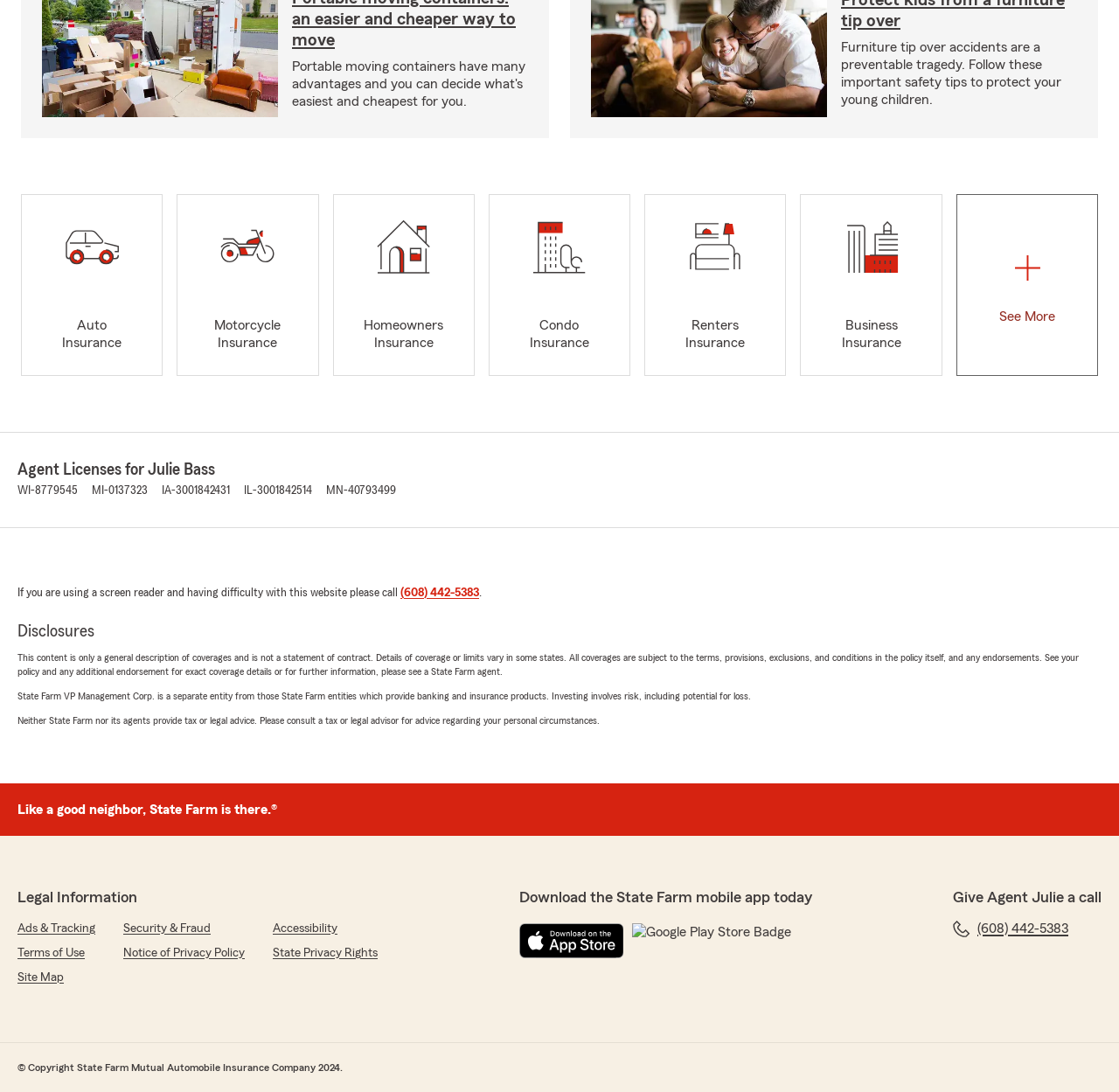Identify the bounding box coordinates for the UI element described as follows: "aria-label="Download on the App Store"". Ensure the coordinates are four float numbers between 0 and 1, formatted as [left, top, right, bottom].

[0.464, 0.845, 0.557, 0.877]